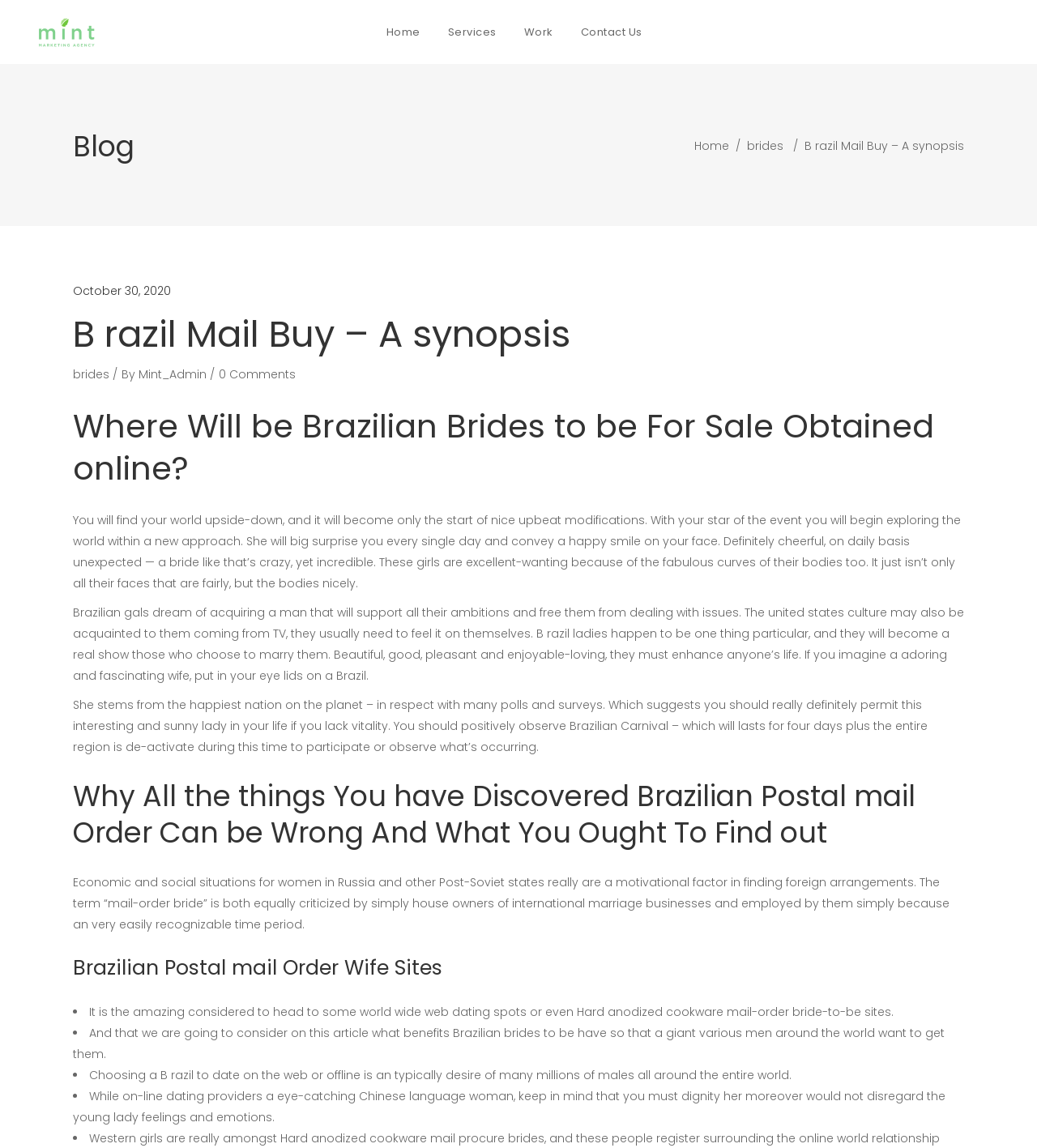Please identify the bounding box coordinates of the area that needs to be clicked to fulfill the following instruction: "Click the 'Contact Us' link."

[0.546, 0.0, 0.644, 0.056]